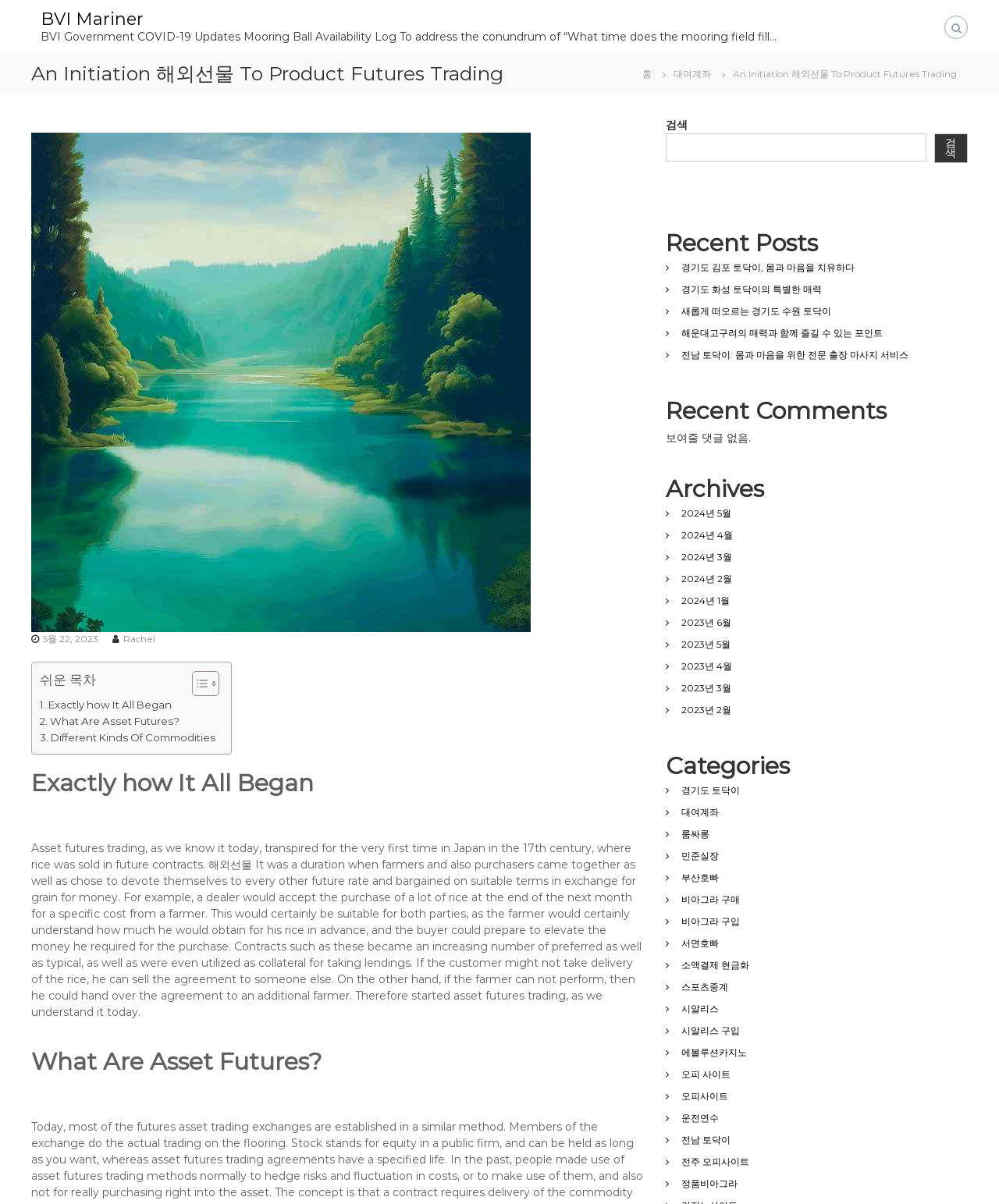Refer to the image and answer the question with as much detail as possible: What is the purpose of the search box?

The search box is located at the top right corner of the webpage with bounding box coordinates [0.667, 0.097, 0.969, 0.168]. It allows users to search for specific content within the website.